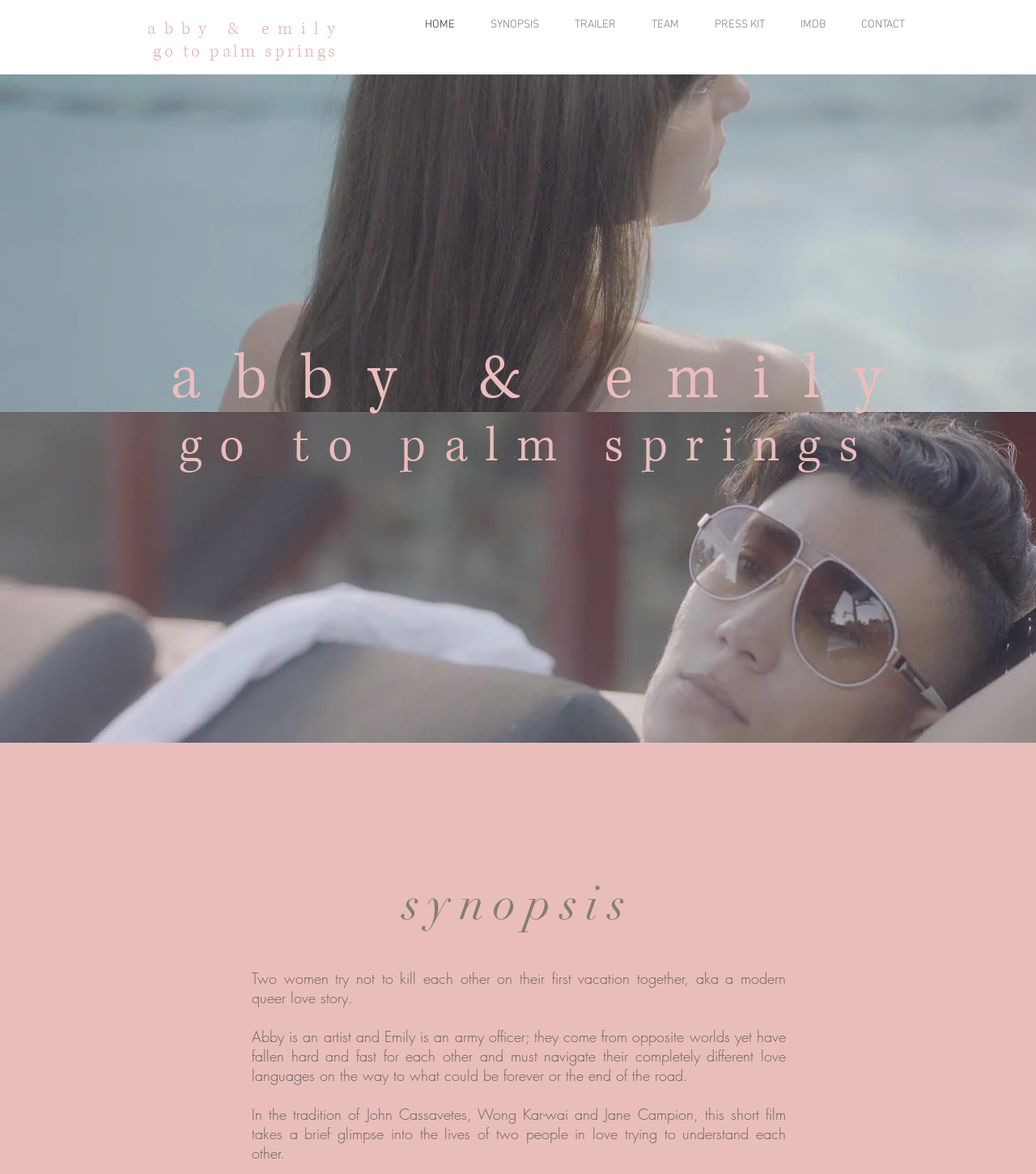Identify the bounding box coordinates of the clickable region required to complete the instruction: "visit CONTACT". The coordinates should be given as four float numbers within the range of 0 and 1, i.e., [left, top, right, bottom].

[0.805, 0.001, 0.881, 0.042]